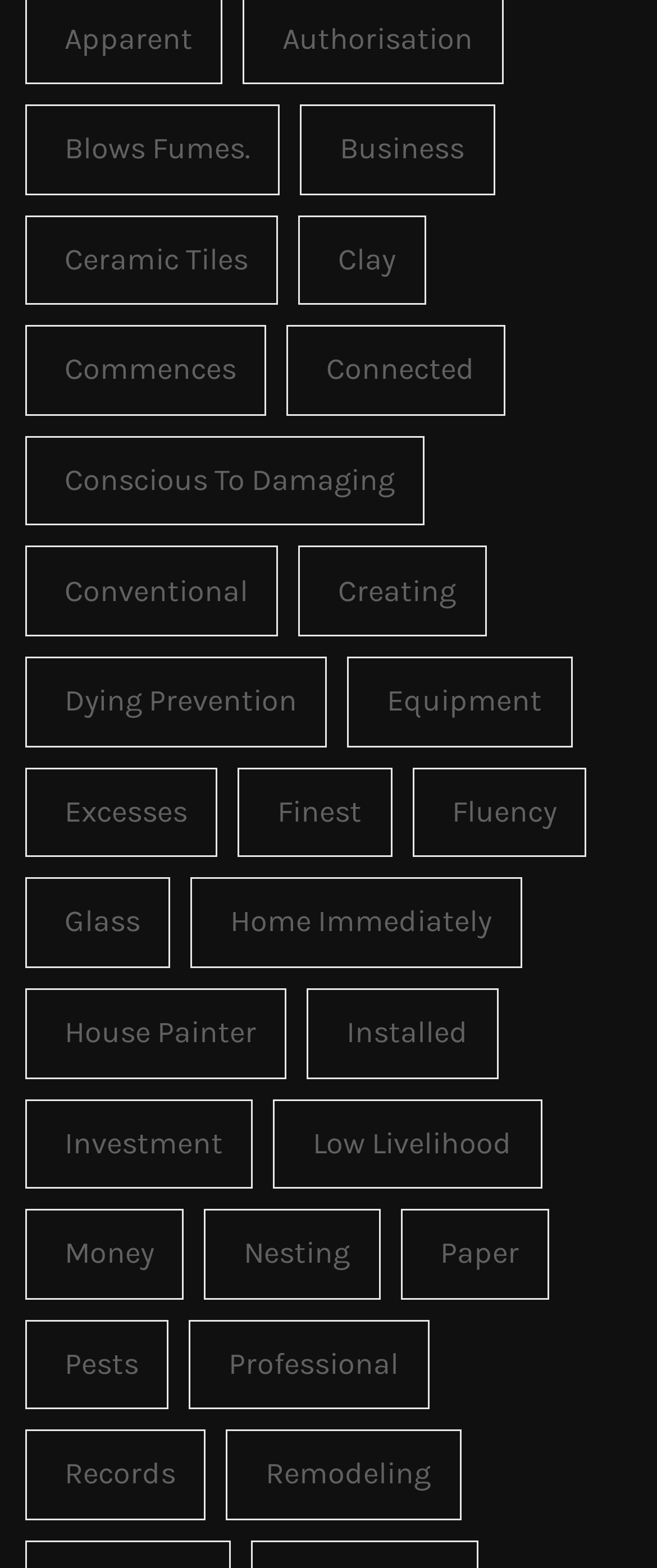Find the bounding box of the web element that fits this description: "nesting".

[0.311, 0.771, 0.579, 0.829]